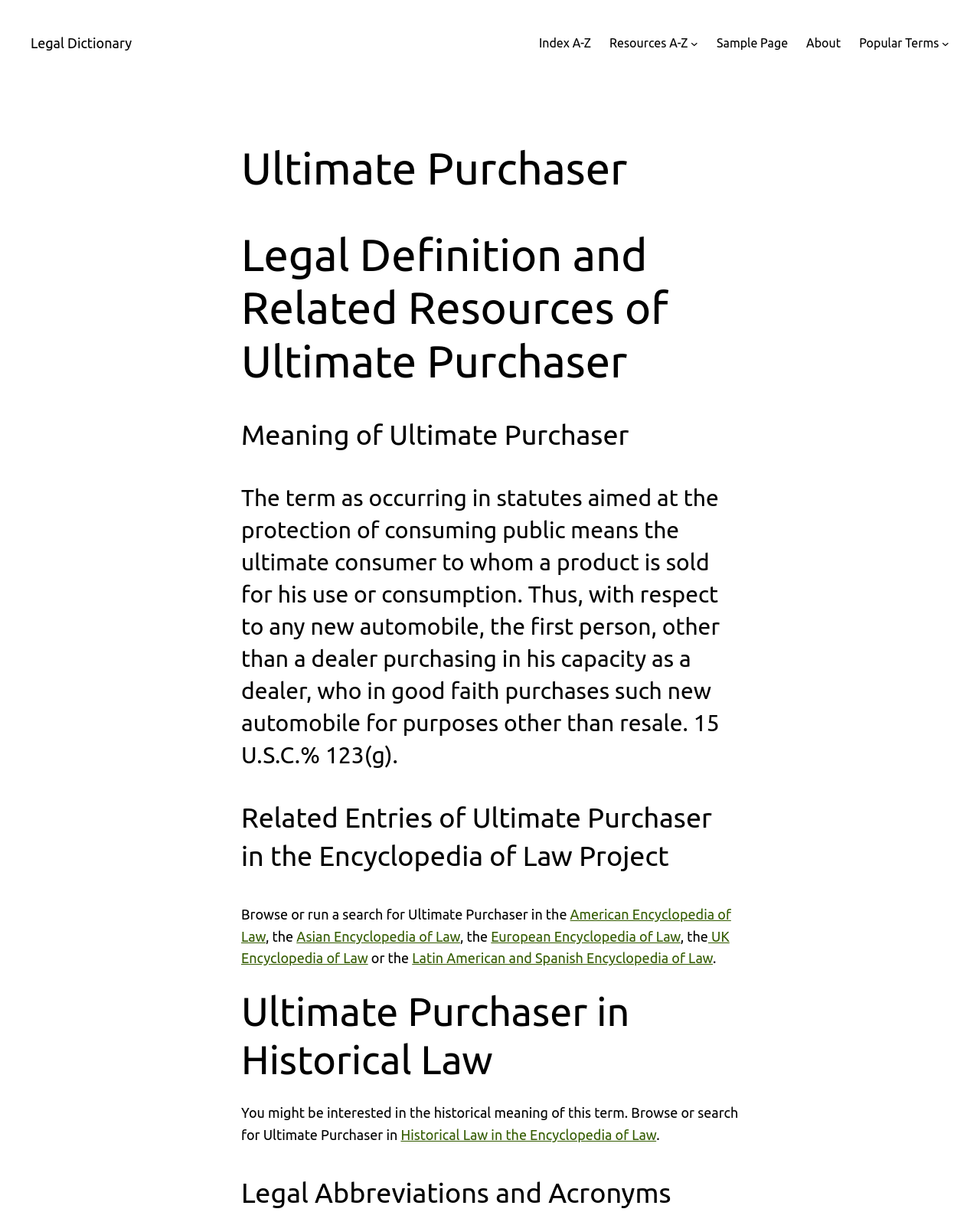What is the topic of the section following the legal definition?
Using the information from the image, provide a comprehensive answer to the question.

After providing the legal definition of Ultimate Purchaser, the webpage proceeds to explain the meaning of Ultimate Purchaser, which is a separate section on the webpage.